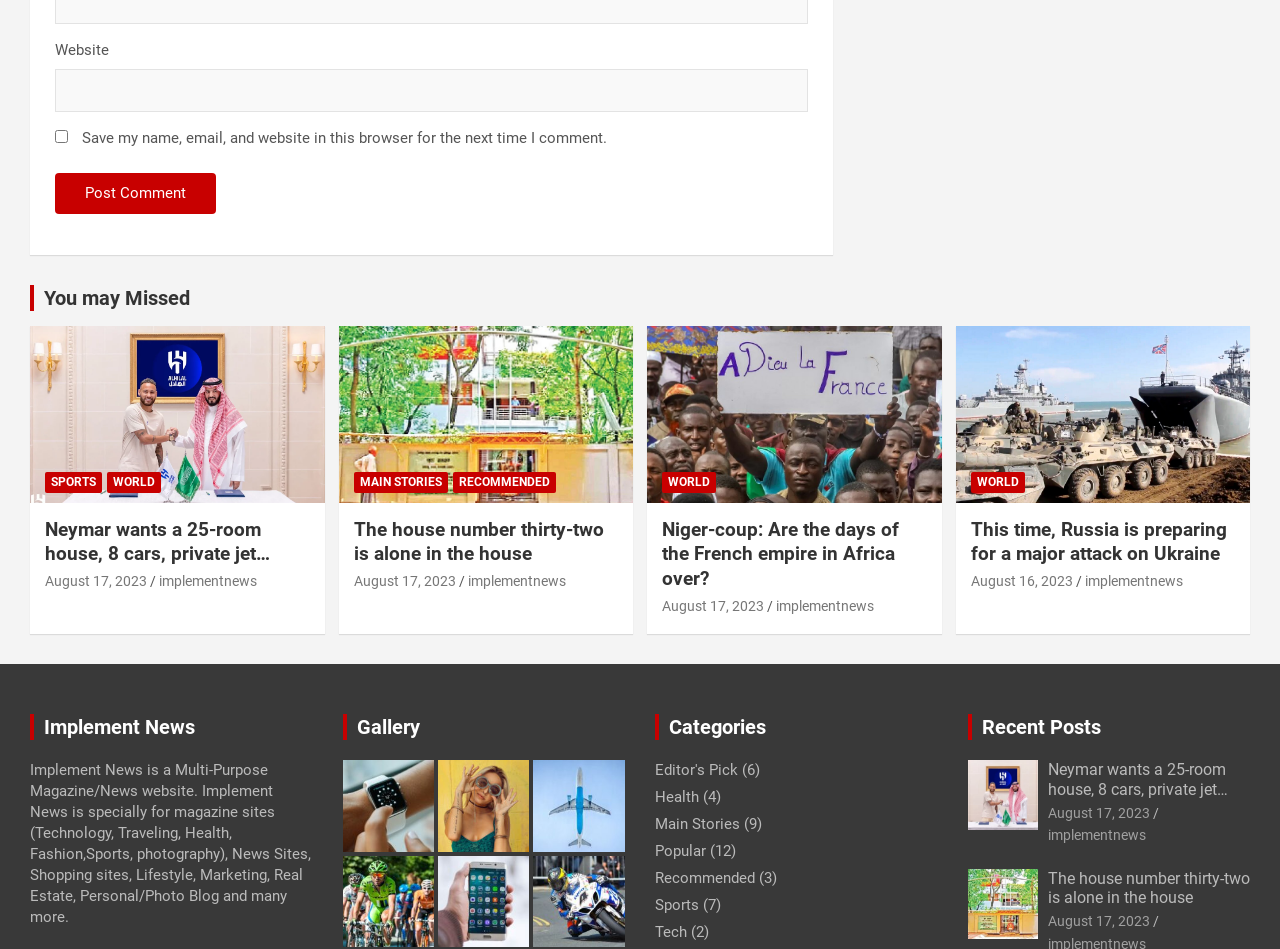Determine the bounding box coordinates of the section I need to click to execute the following instruction: "Read more about Neymar's house". Provide the coordinates as four float numbers between 0 and 1, i.e., [left, top, right, bottom].

[0.035, 0.546, 0.242, 0.598]